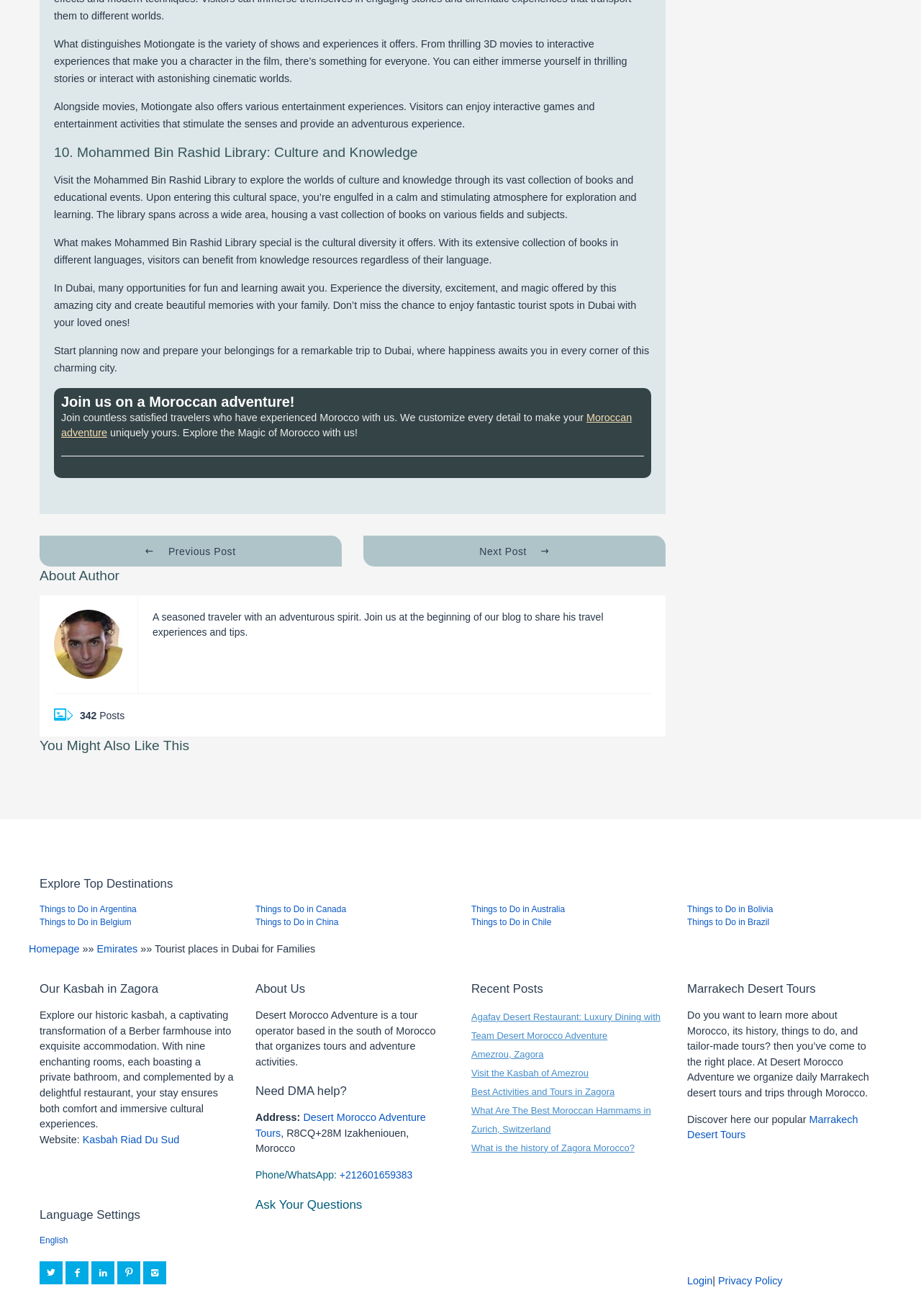Please locate the clickable area by providing the bounding box coordinates to follow this instruction: "Learn about 'Marrakech Desert Tours'".

[0.746, 0.767, 0.944, 0.835]